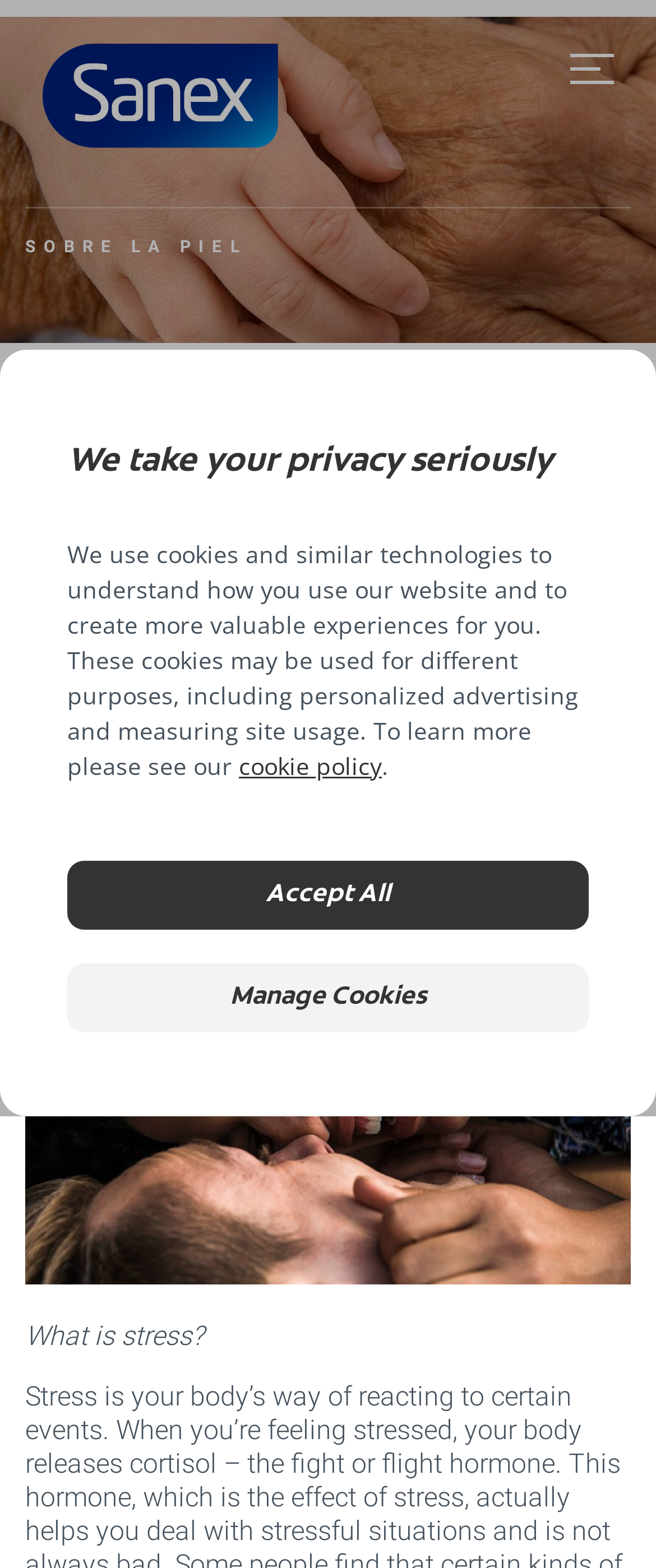Provide a thorough description of the webpage you see.

This webpage is about dealing with stress symptoms, specifically highlighting the power of skin and touch. At the top left corner, there is a Sanex logo. Below it, there is a header section with a heading "SOBRE LA PIEL" and a navigation breadcrumb with three links: "Sanex bőrápolási termékek és tanácsok | Kezdőlap", "Bőrismeret", and "A bőrről – Bőrápolási cikkek, tippek és tanácsok | Sanex".

On the top right corner, there are two links: "Toggle menu" and "Search". Below the header section, there is a section with a heading "We take your privacy seriously" followed by a paragraph of text explaining the use of cookies and similar technologies. There are two buttons, "Accept All" and "Manage Cookies", and a link to the "cookie policy".

The main content of the webpage starts with a heading "Dealing with stress: how skin contact can calm the mind and relieve stress symptoms" followed by a paragraph of text explaining the effects of stress and introducing the article's topic. Below this, there is an image related to managing stress. Further down, there is a subheading "What is stress?".

Overall, the webpage has a simple and organized structure, with clear headings and concise text, and includes several links and buttons for navigation and cookie management.